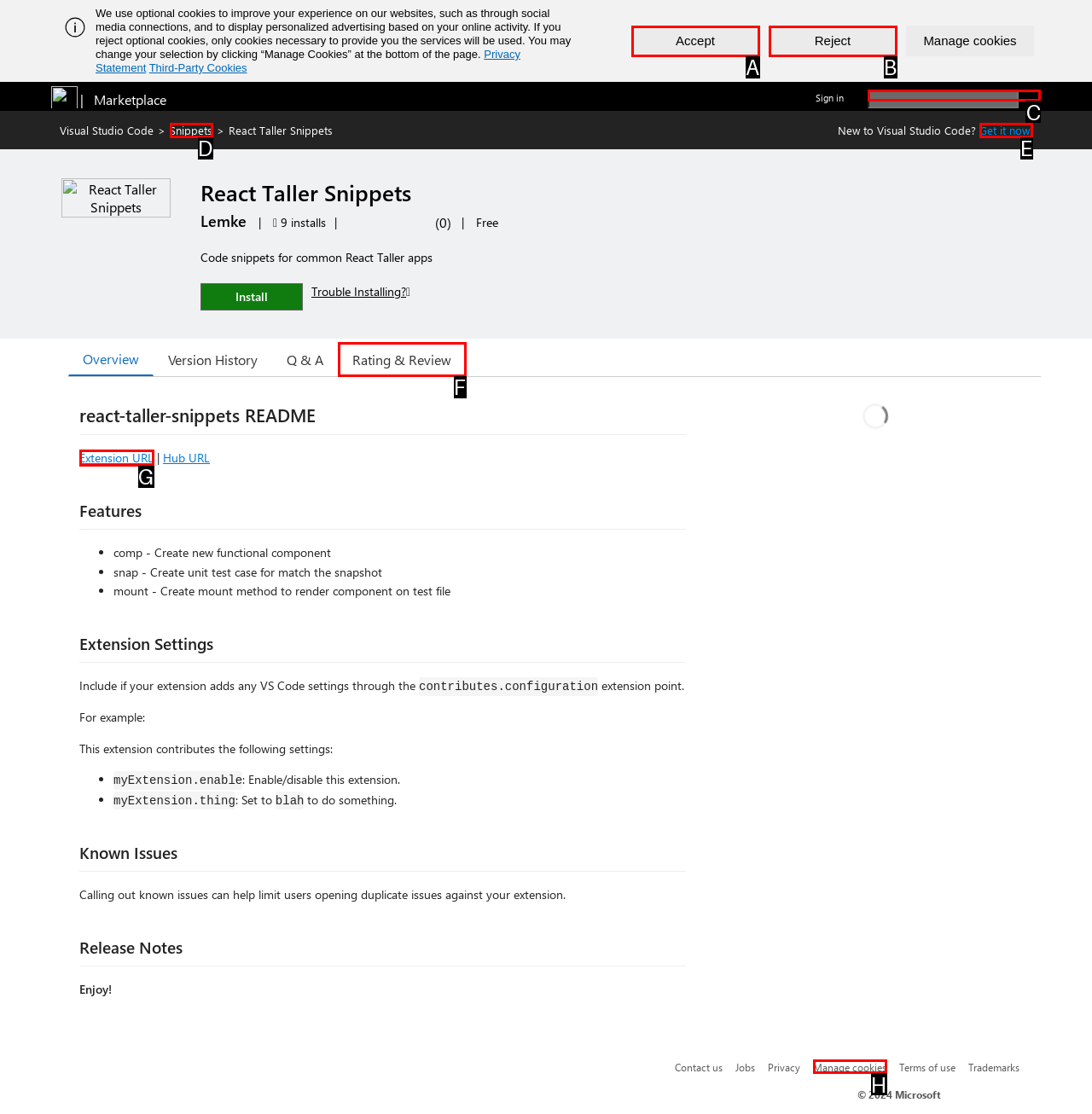Identify the letter of the correct UI element to fulfill the task: Search for extensions from the given options in the screenshot.

C